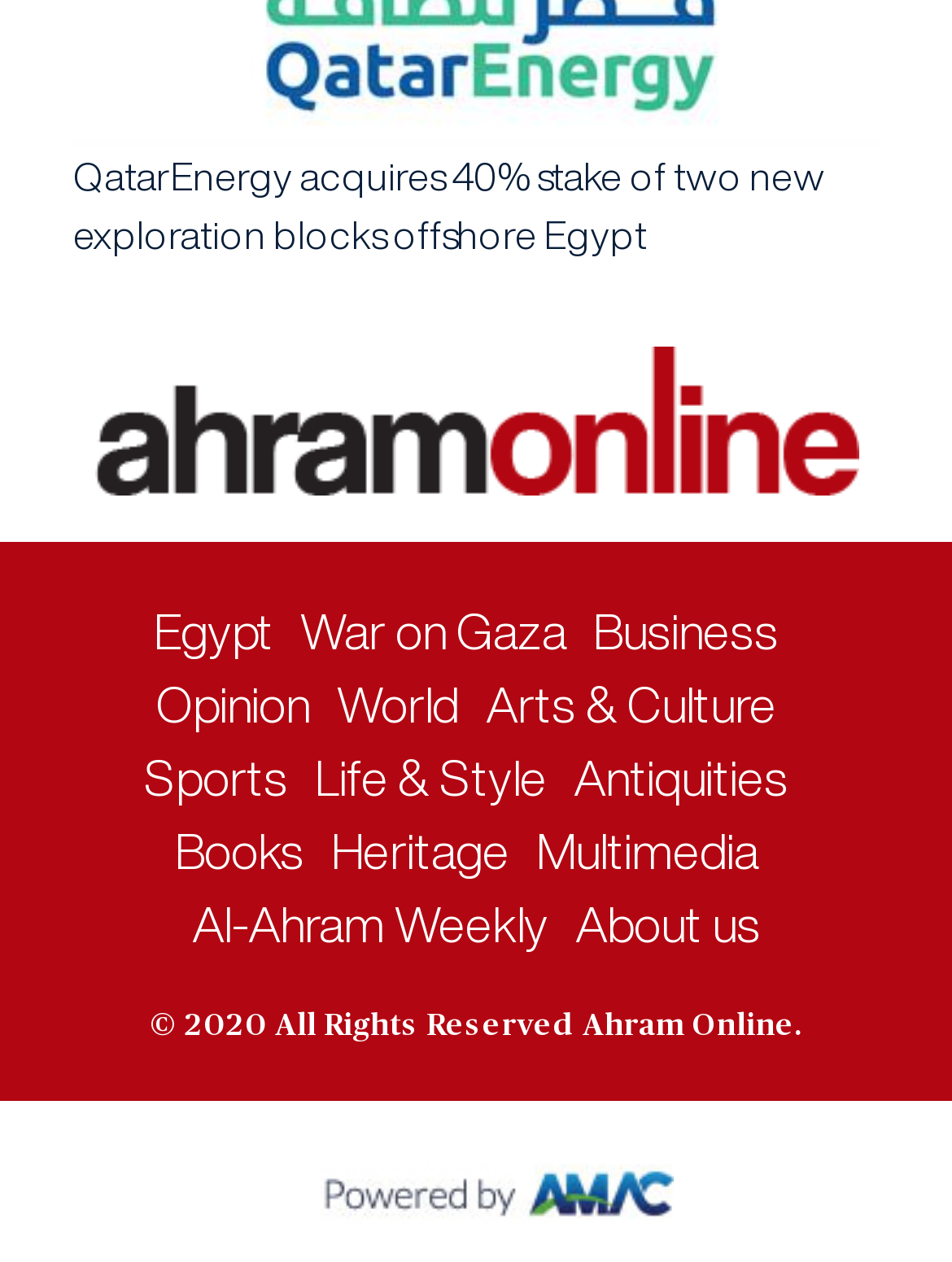Identify the bounding box coordinates of the section that should be clicked to achieve the task described: "View full sitemap".

None